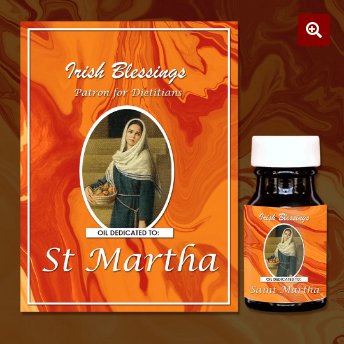Analyze the image and give a detailed response to the question:
What is the phrase displayed in bold below the image of St. Martha?

The caption states that the phrase 'OIL DEDICATED TO: St Martha' is prominently displayed in bold below the image, inviting viewers to appreciate the spiritual significance of the product.